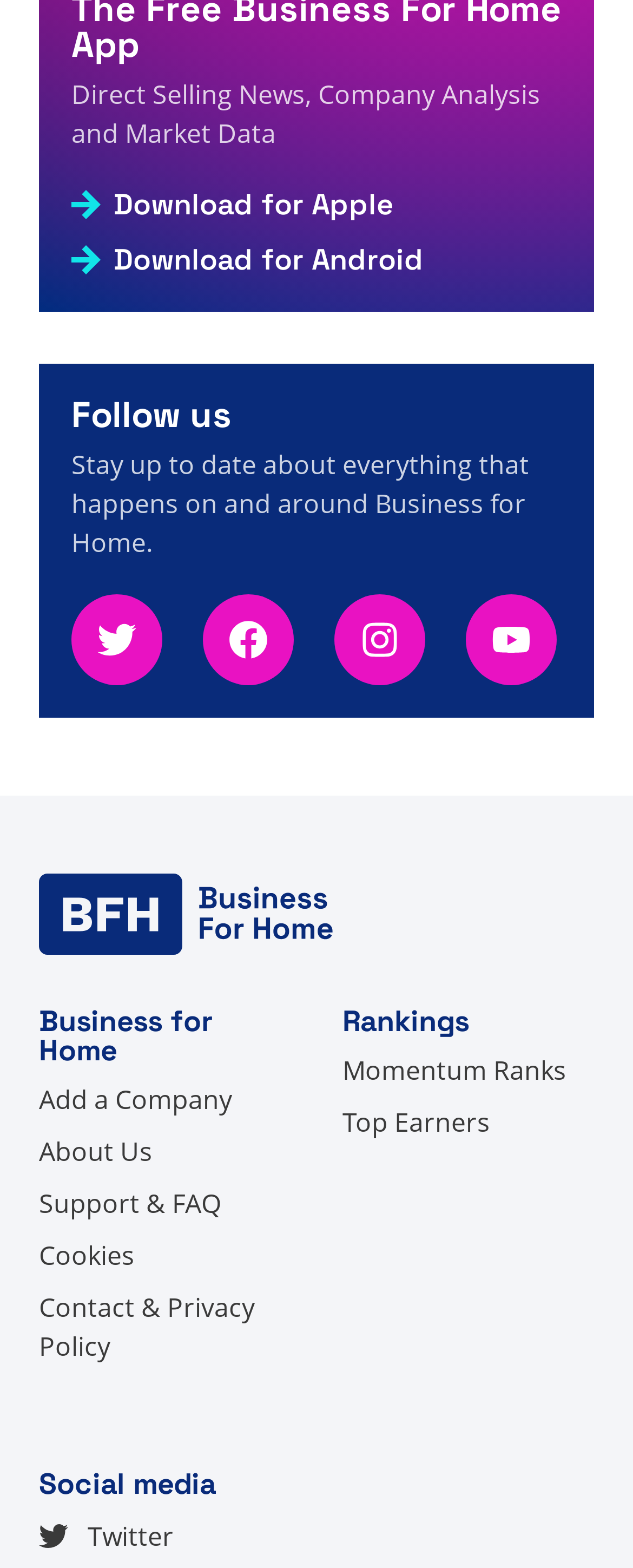With reference to the screenshot, provide a detailed response to the question below:
How many social media links are available?

The social media links can be found in the footer section of the webpage. There are five links: Twitter, Facebook, Instagram, YouTube, and another Twitter link. These links are accompanied by their respective icons.